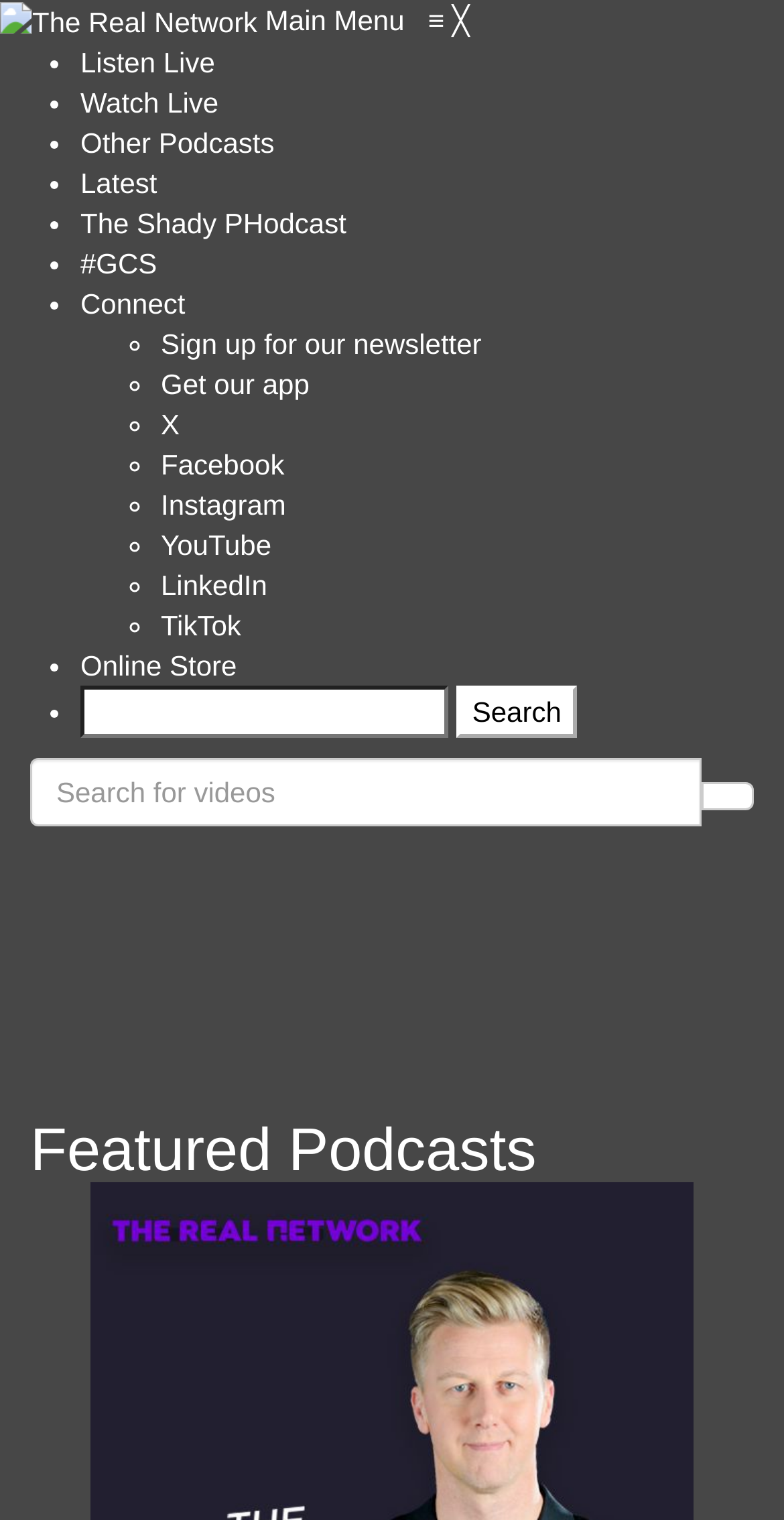Describe all the key features of the webpage in detail.

The webpage is titled "The Real Network" and features a prominent logo image at the top left corner. Below the logo, there is a main navigation menu bar that spans across the top of the page, with a "Main Menu" label on the left and a hamburger icon on the right. 

The main navigation menu has several menu items, including "Listen Live", "Watch Live", "Other Podcasts", "Latest", "The Shady PHodcast", "#GCS", and "Connect". The "Connect" menu item has a dropdown menu with several hidden options, including "Sign up for our newsletter", "Get our app", and social media links.

To the right of the main navigation menu, there is a search bar with a text input field and a "Search" button. Below the search bar, there is a layout table that takes up most of the page's content area.

The layout table contains a featured section titled "Featured Podcasts", which is likely to display a list of popular podcasts. Above the featured section, there is another search bar with a text input field and a button. This search bar is likely used to search for videos.

Overall, the webpage appears to be a podcast network website, providing users with various ways to access and engage with podcast content.